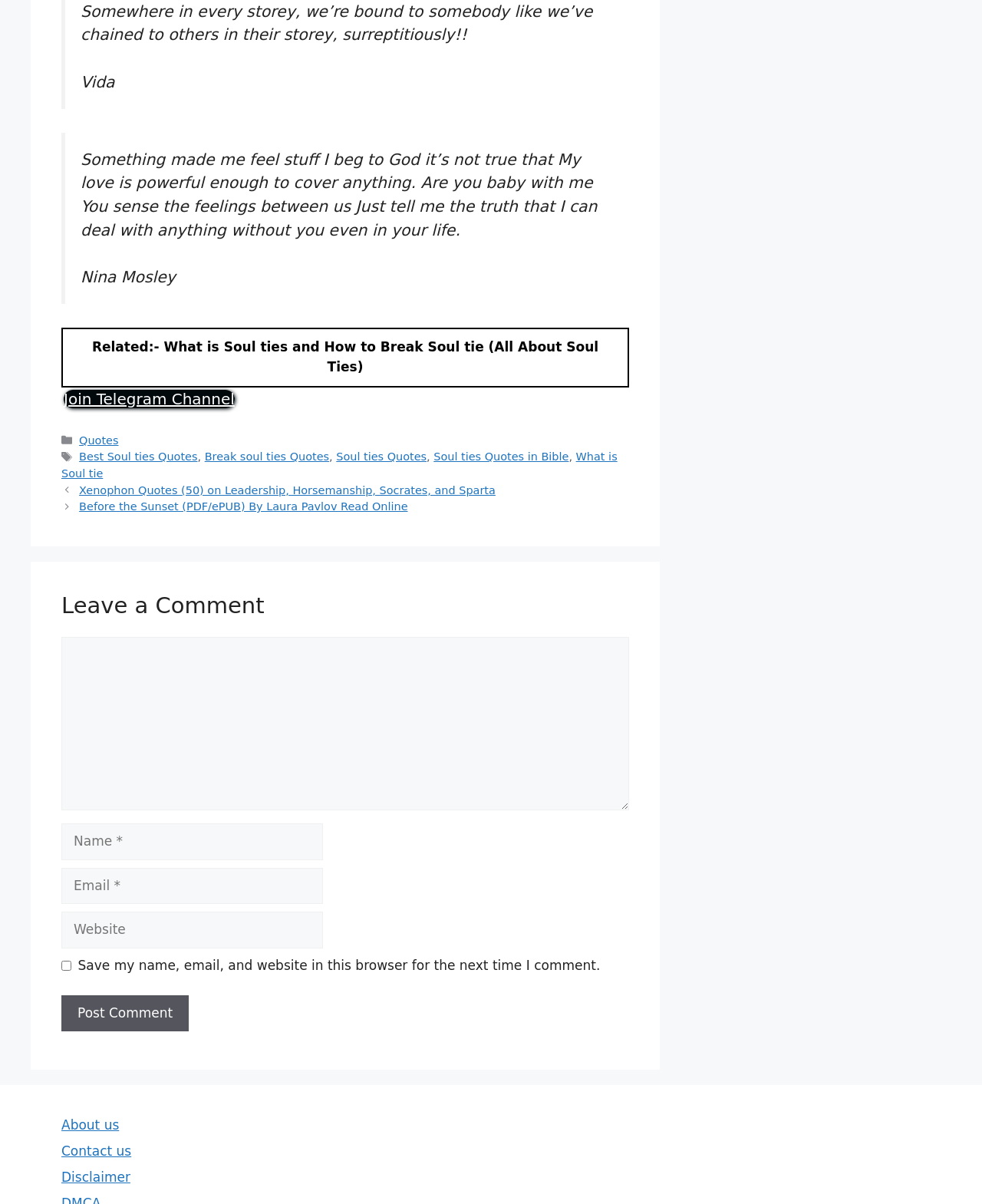Determine the bounding box coordinates of the clickable element to complete this instruction: "Click the 'Related:- What is Soul ties and How to Break Soul tie (All About Soul Ties)' link". Provide the coordinates in the format of four float numbers between 0 and 1, [left, top, right, bottom].

[0.062, 0.272, 0.641, 0.322]